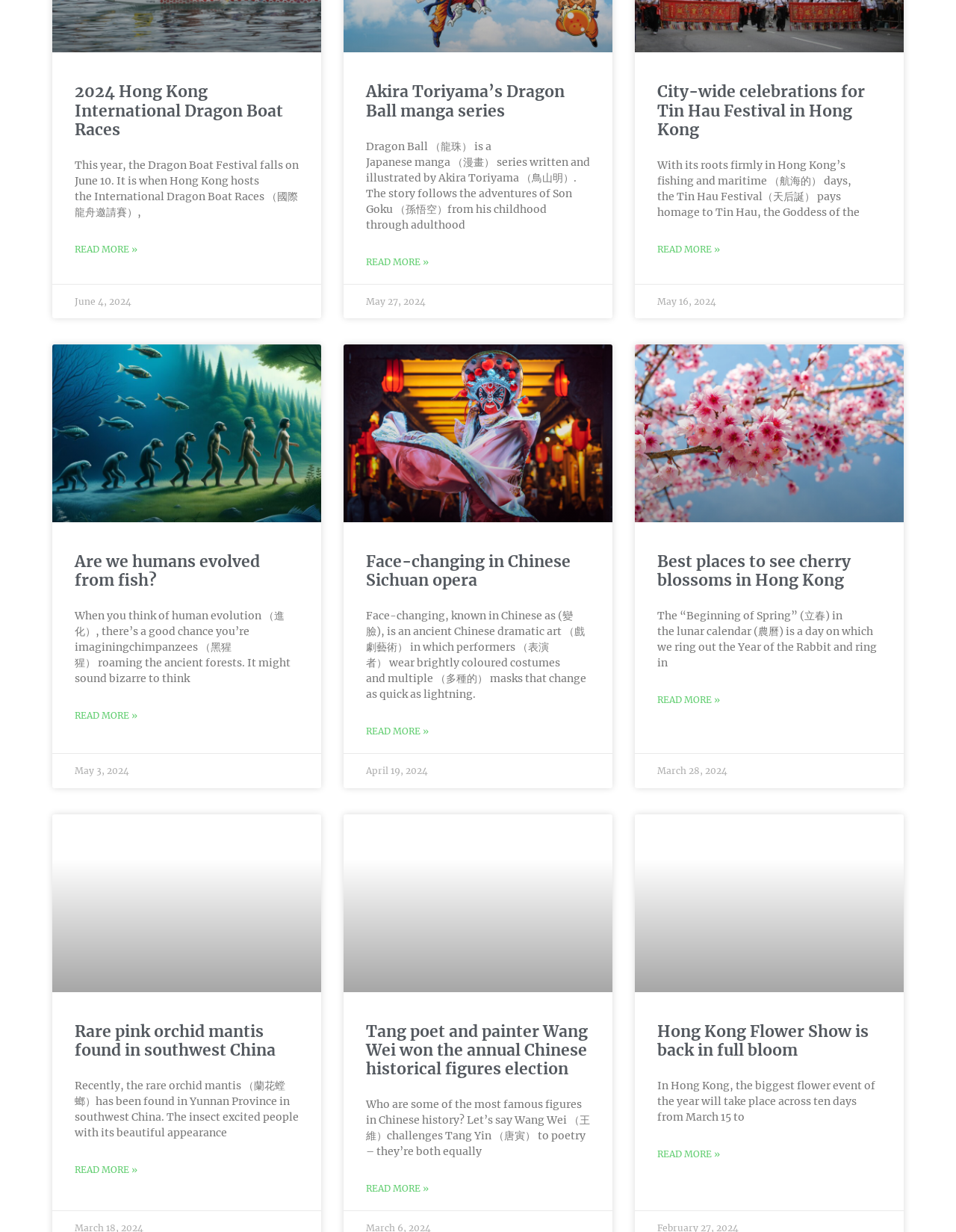Identify the bounding box for the described UI element: "Read More »".

[0.078, 0.944, 0.144, 0.955]